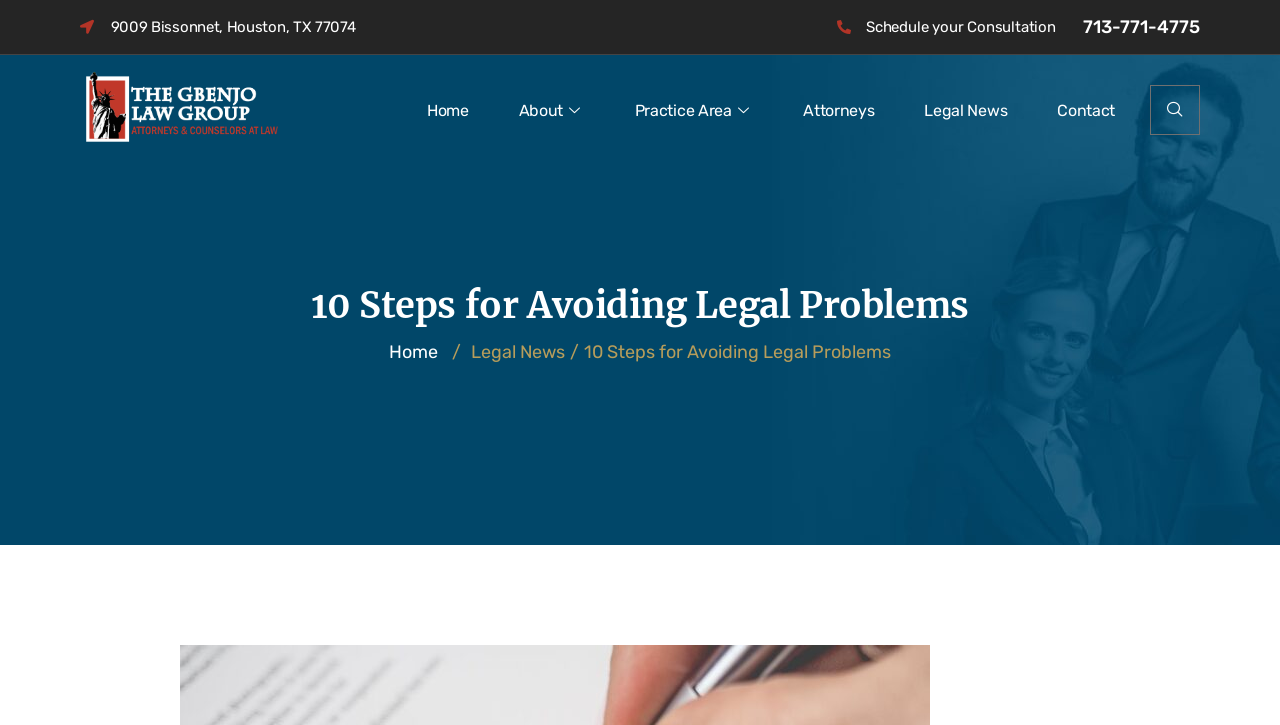Locate the bounding box coordinates of the segment that needs to be clicked to meet this instruction: "Visit the 'https://www.greenbayapparels.com/77-Jersey' website".

None